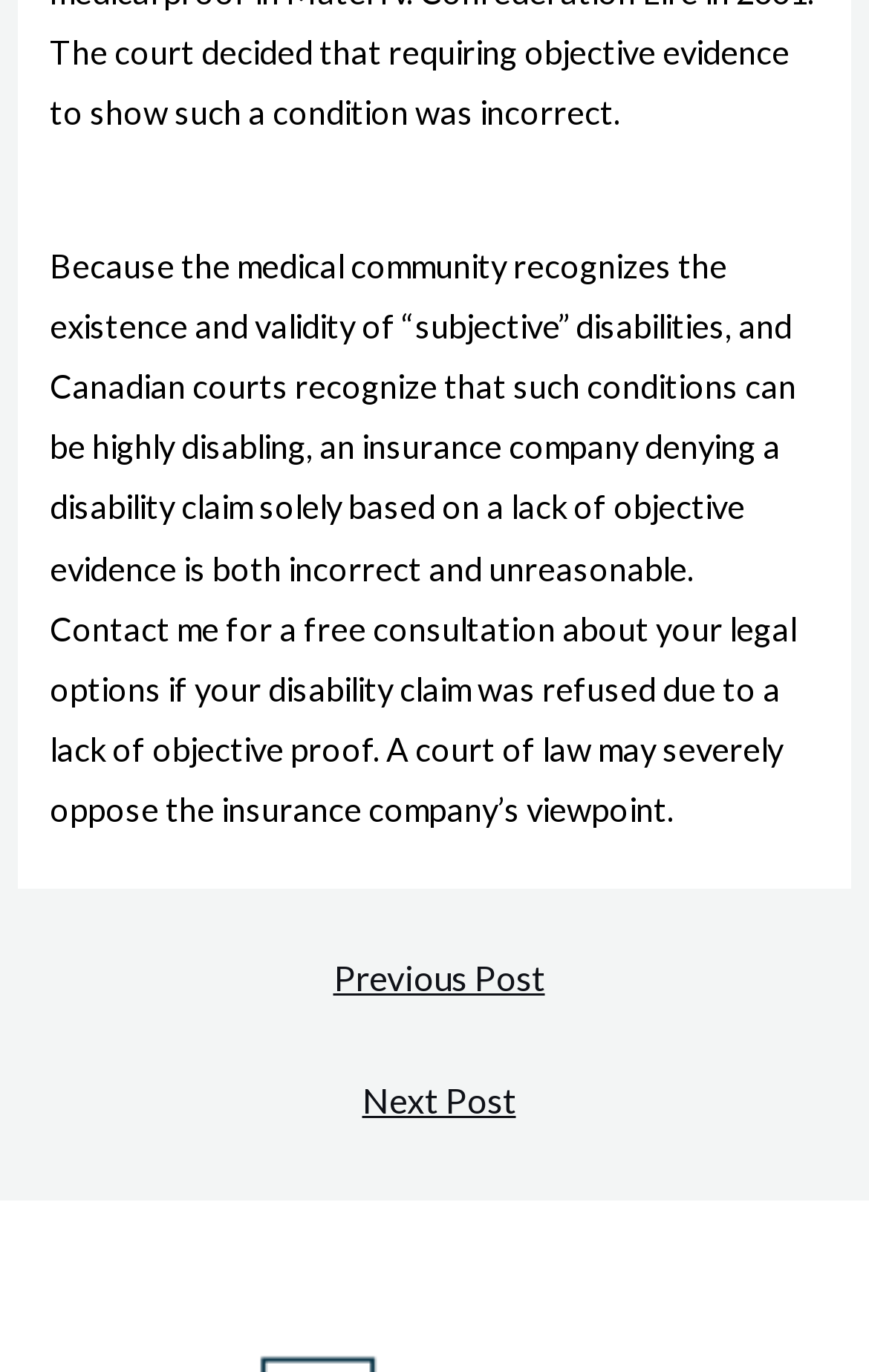For the following element description, predict the bounding box coordinates in the format (top-left x, top-left y, bottom-right x, bottom-right y). All values should be floating point numbers between 0 and 1. Description: Next Post →

[0.025, 0.775, 0.985, 0.834]